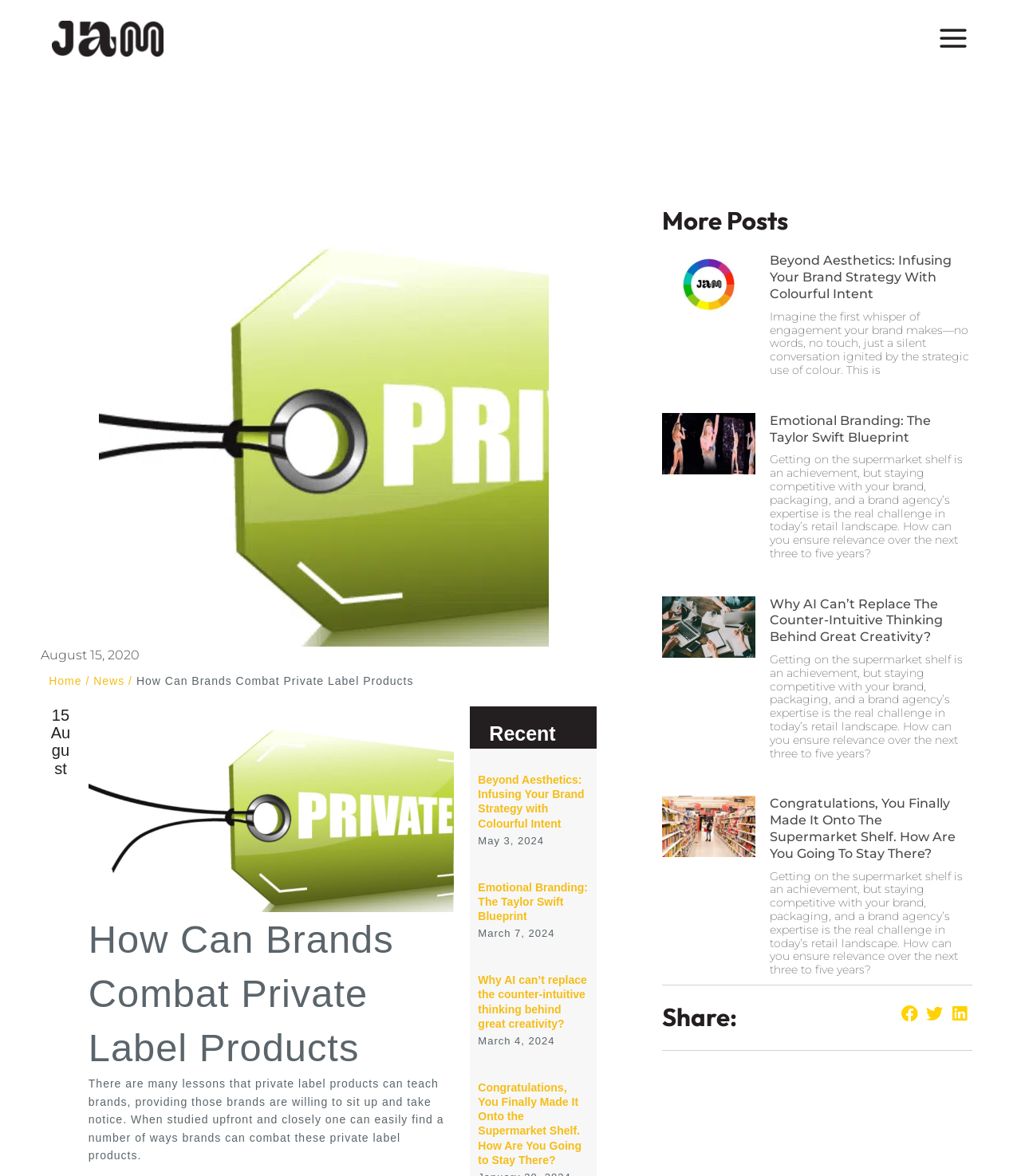Please determine the bounding box coordinates of the area that needs to be clicked to complete this task: 'View the 'News' page'. The coordinates must be four float numbers between 0 and 1, formatted as [left, top, right, bottom].

[0.092, 0.574, 0.122, 0.585]